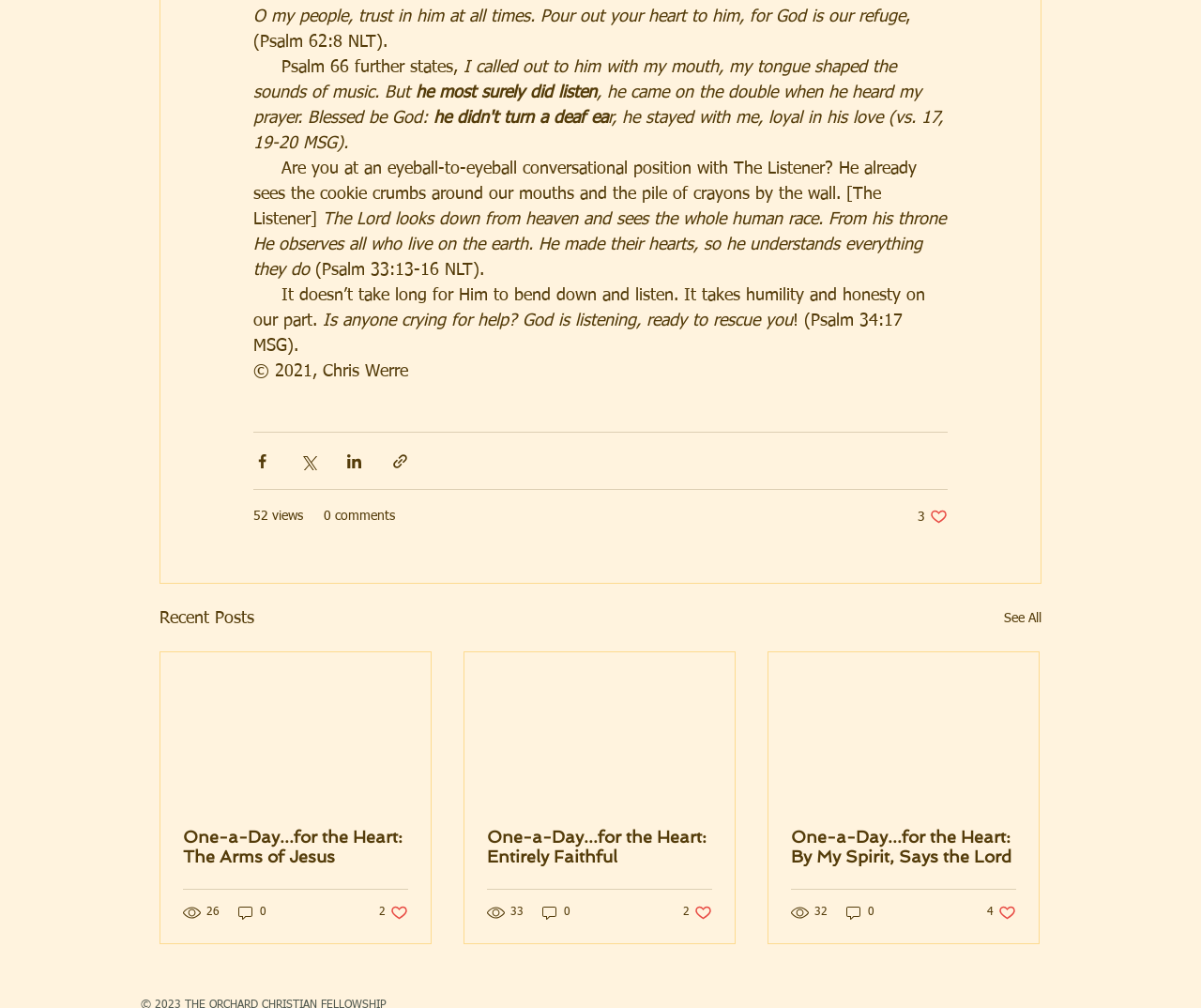Please provide the bounding box coordinates for the element that needs to be clicked to perform the instruction: "Visit the Youtube channel". The coordinates must consist of four float numbers between 0 and 1, formatted as [left, top, right, bottom].

[0.951, 0.974, 0.966, 0.993]